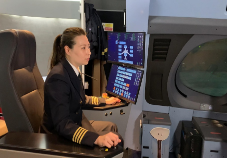Provide a brief response to the question below using one word or phrase:
What is the purpose of the flight simulator?

To prepare pilots for real-life flying scenarios